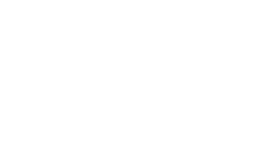Explain the image with as much detail as possible.

The image titled "Trading with Bitcoin" visually represents the concept of cryptocurrency trading, specifically focusing on Bitcoin. It is likely intended to engage readers who are new to the crypto market, offering insights into the importance of understanding Bitcoin before investing. This image complements the article's narrative, which discusses the significance of being informed about Bitcoin trading strategies and the volatile nature of the cryptocurrency market. The overall tone aims to educate newcomers, making them aware of key principles that can impact their trading experience.